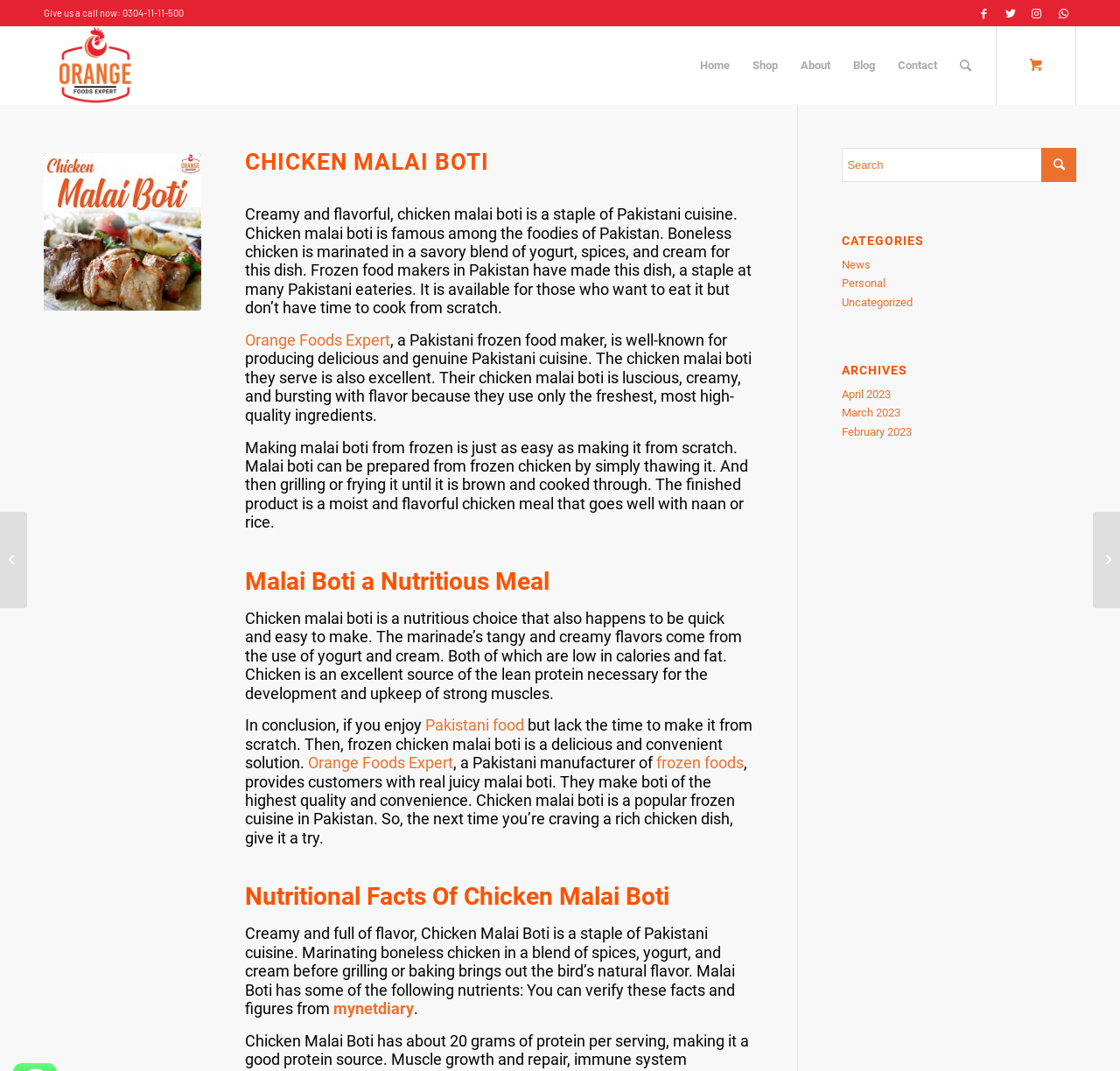What is the name of the Pakistani frozen food maker mentioned on the webpage?
Use the screenshot to answer the question with a single word or phrase.

Orange Foods Expert